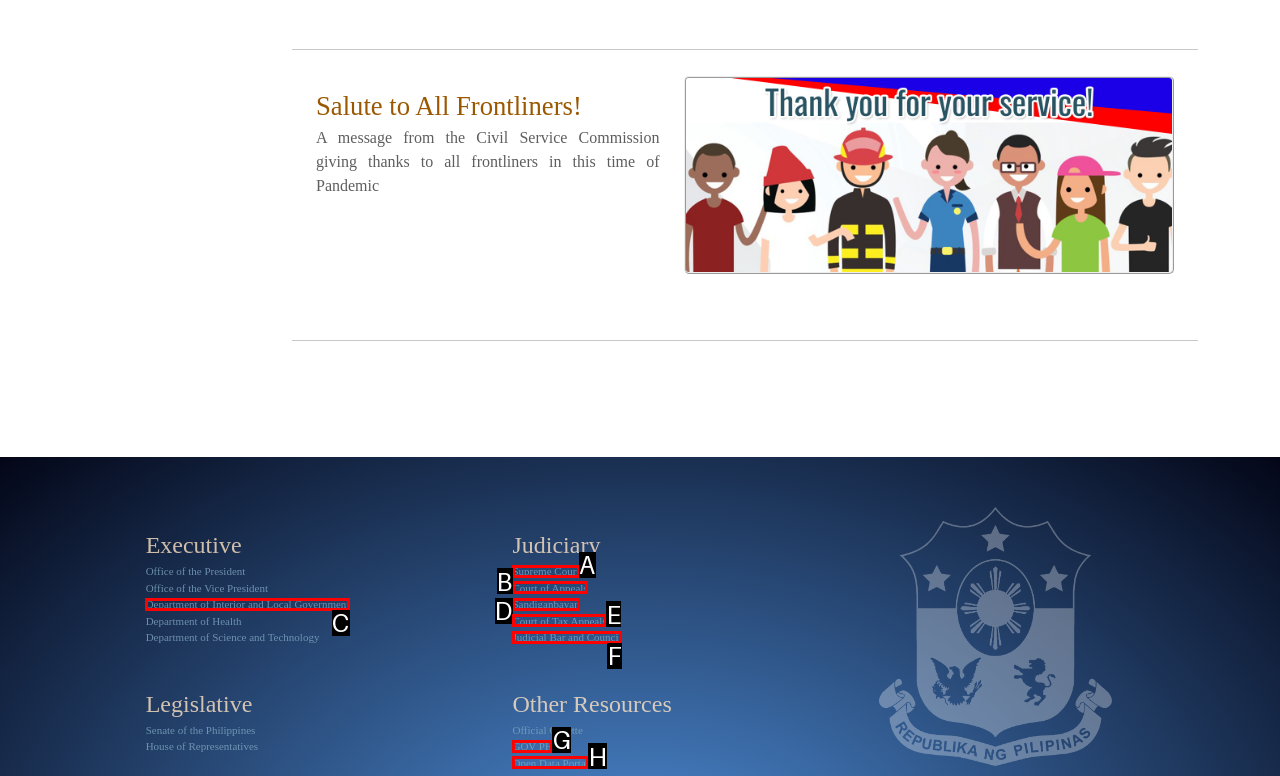Given the description: Court of Tax Appeals, identify the corresponding option. Answer with the letter of the appropriate option directly.

E